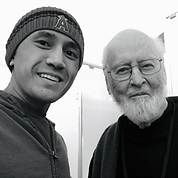Create an extensive caption that includes all significant details of the image.

In this engaging black-and-white photograph, a smiling young man poses alongside the legendary film composer John Williams. The setting appears casual, with both individuals facing the camera and exuding a sense of camaraderie. The young man, wearing a knit hat and a casual jacket, seems excited to be in the presence of the iconic composer, known for his work on blockbuster films and timeless scores. John Williams, distinguished by his white beard and thoughtful expression, is often celebrated for his contributions to the music of cinema. This moment captures a blend of admiration and joy, reflecting a significant encounter between a passionate filmmaker and one of the most influential composers in film history.